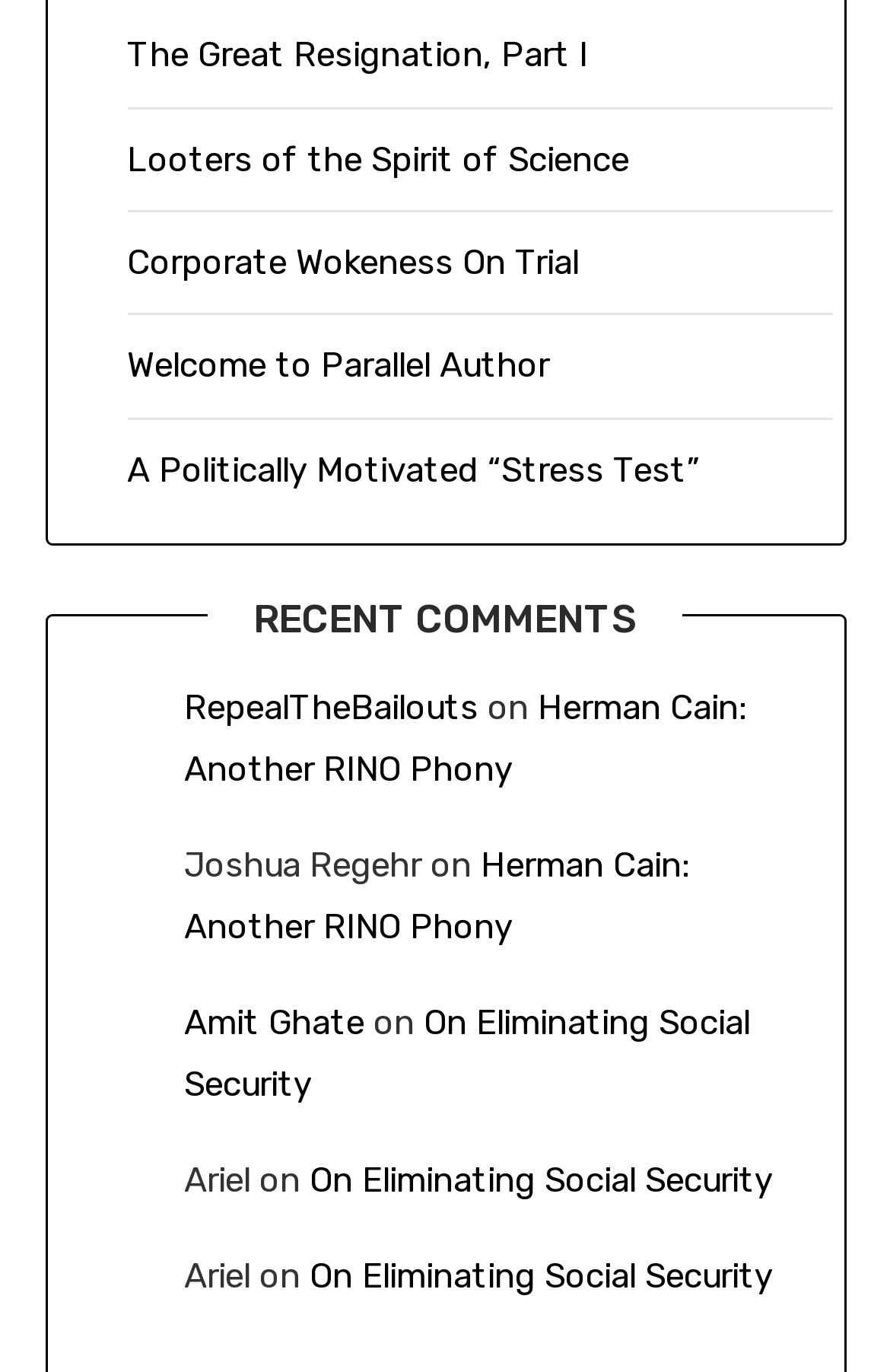Use a single word or phrase to answer the question: How many recent comments are listed?

5